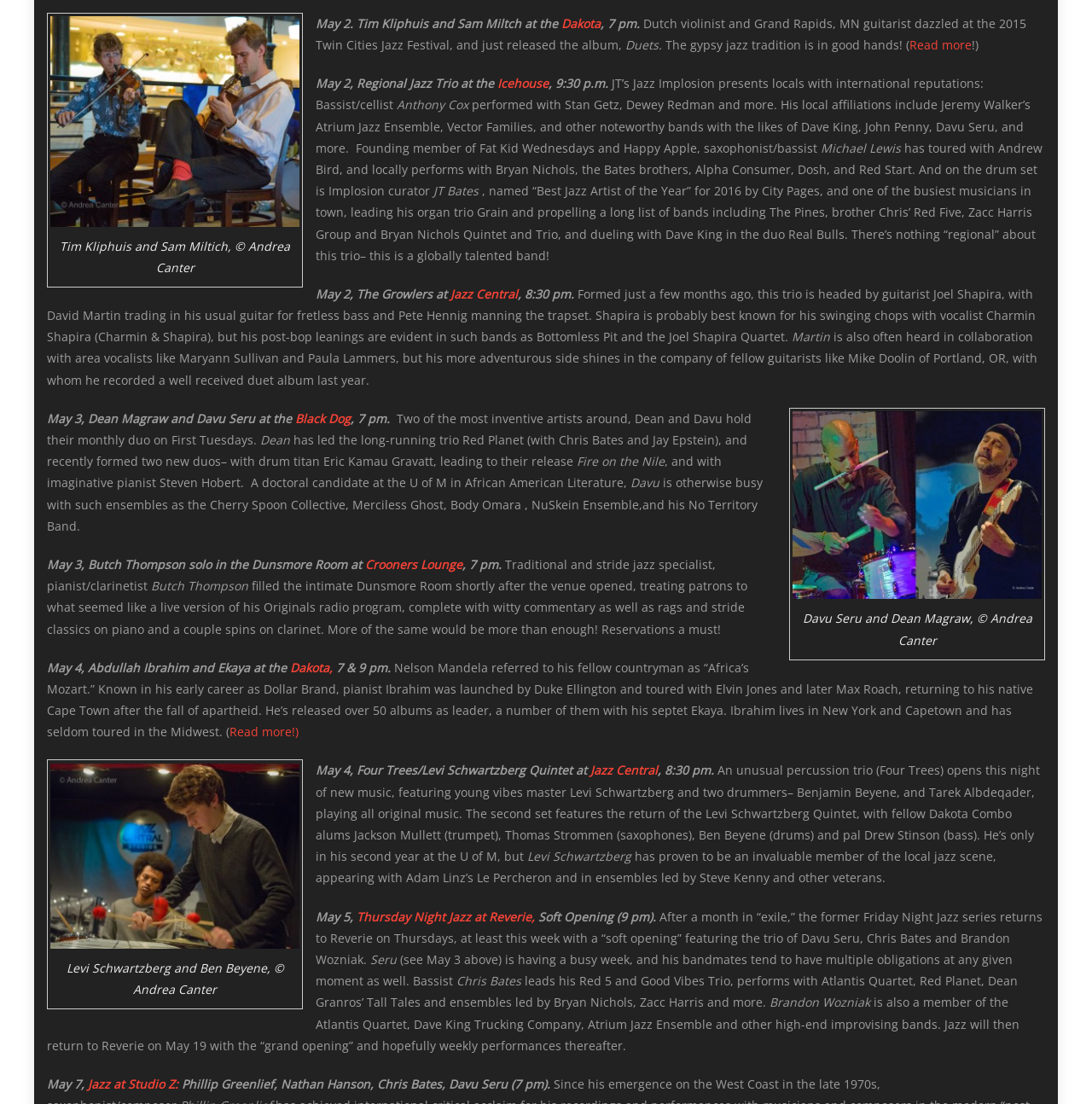Provide the bounding box coordinates, formatted as (top-left x, top-left y, bottom-right x, bottom-right y), with all values being floating point numbers between 0 and 1. Identify the bounding box of the UI element that matches the description: Jazz at Studio Z:

[0.08, 0.975, 0.163, 0.989]